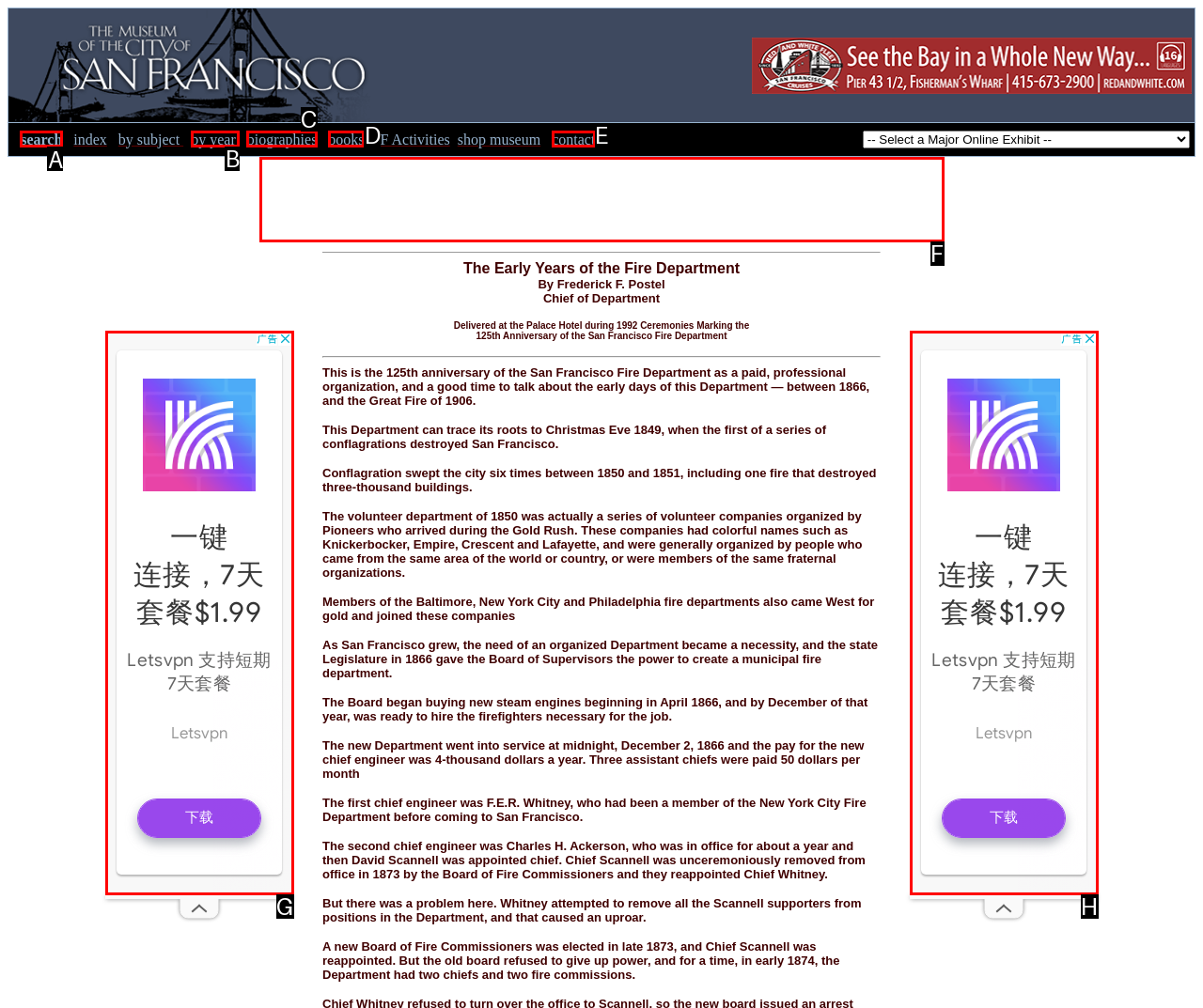Select the letter of the element you need to click to complete this task: Click the 'search' link
Answer using the letter from the specified choices.

A